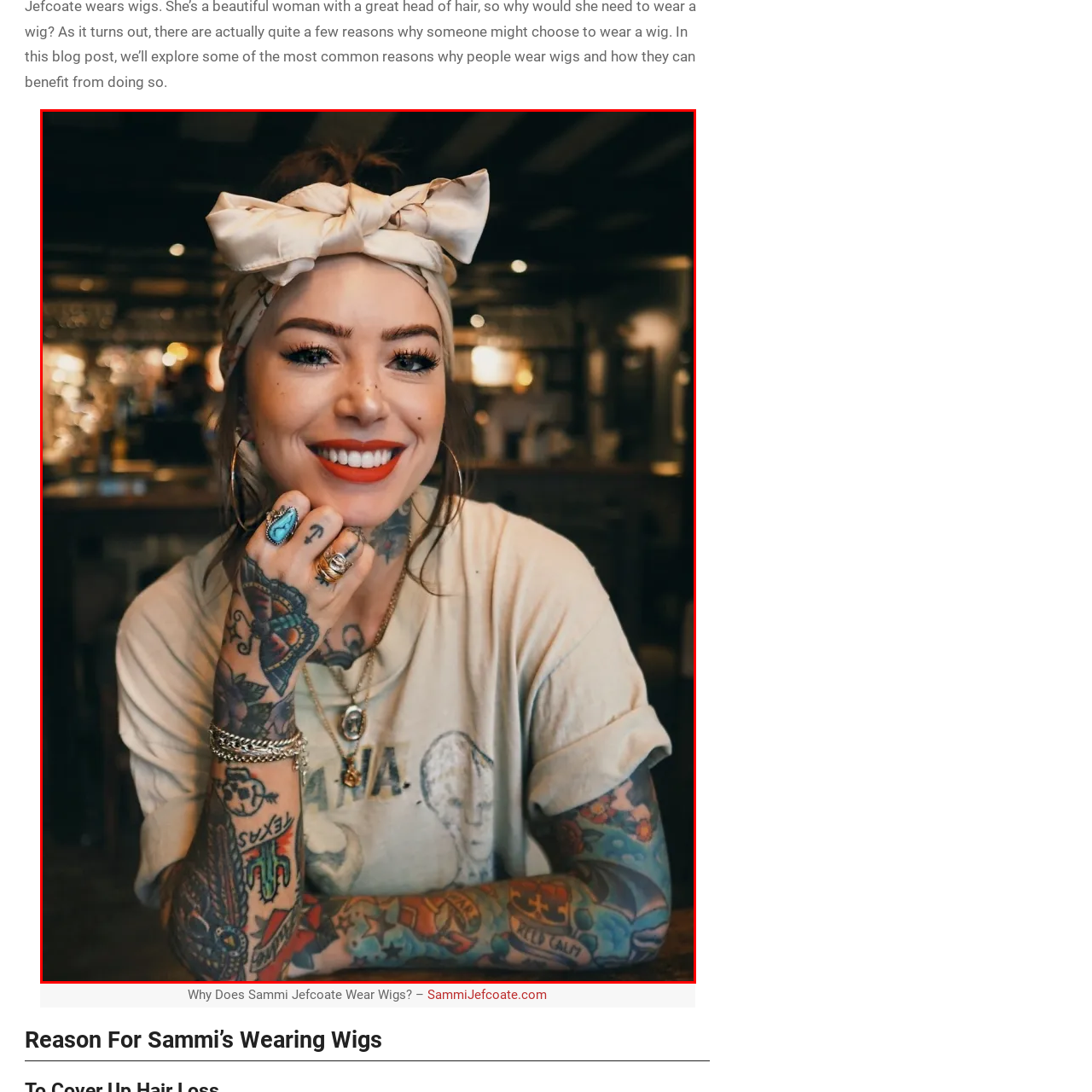What type of clothing is the woman wearing?
Please carefully analyze the image highlighted by the red bounding box and give a thorough response based on the visual information contained within that section.

The woman is clad in a casual, slightly oversized t-shirt, which exudes a relaxed yet fashionable vibe, fitting in with the lively atmosphere of the café or restaurant.